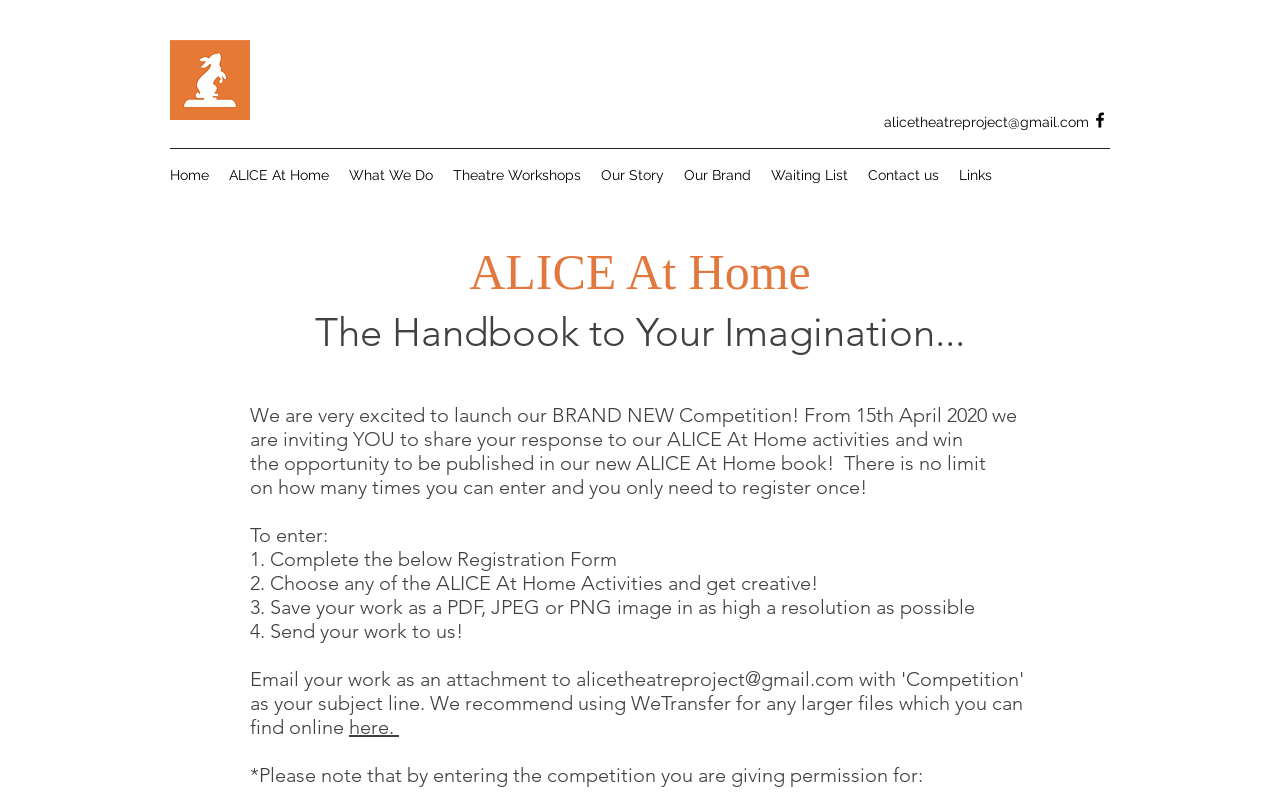Specify the bounding box coordinates of the element's region that should be clicked to achieve the following instruction: "Go to the Home page". The bounding box coordinates consist of four float numbers between 0 and 1, in the format [left, top, right, bottom].

[0.125, 0.201, 0.171, 0.239]